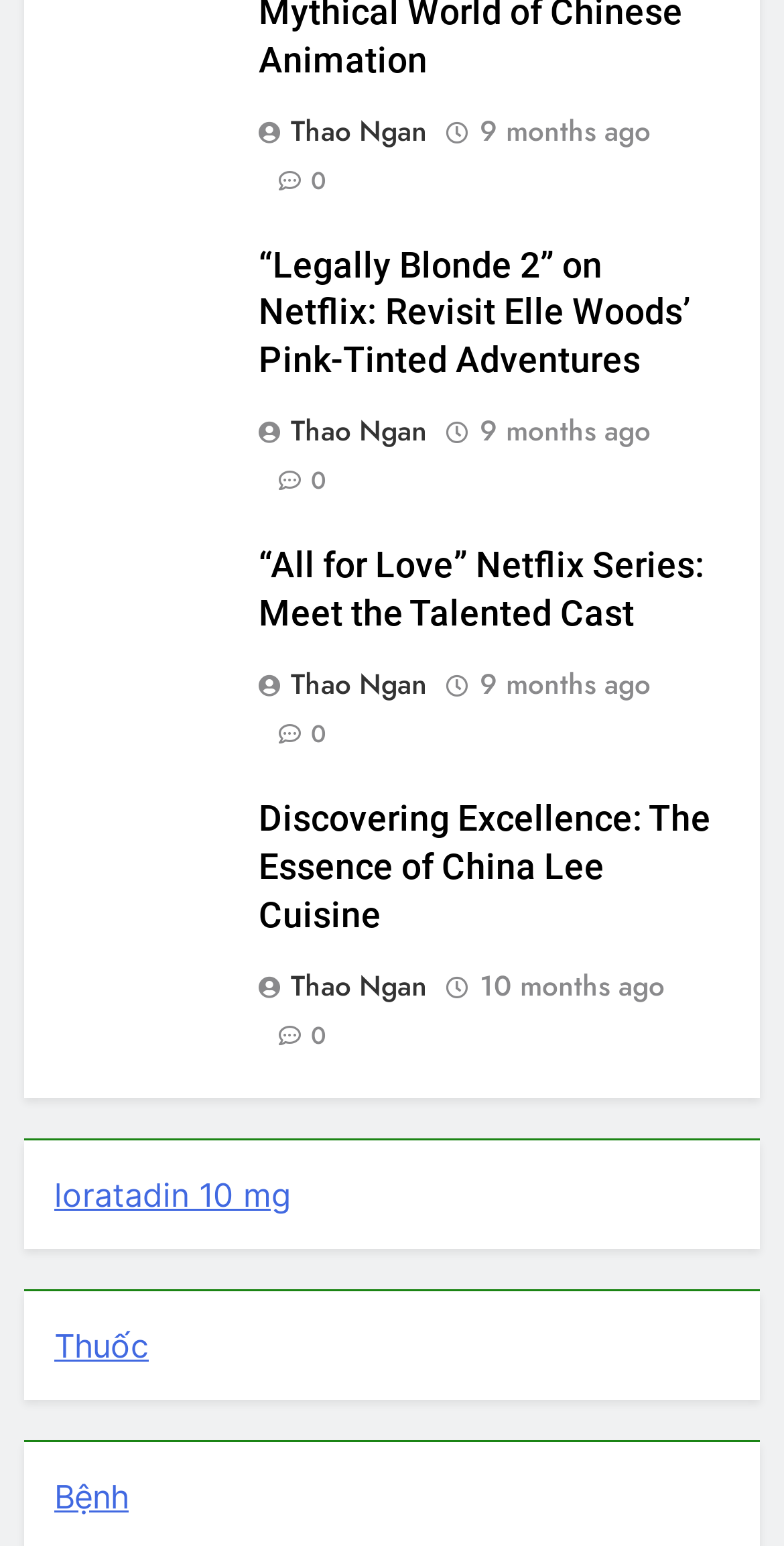How many articles are on this webpage?
Look at the image and provide a short answer using one word or a phrase.

3